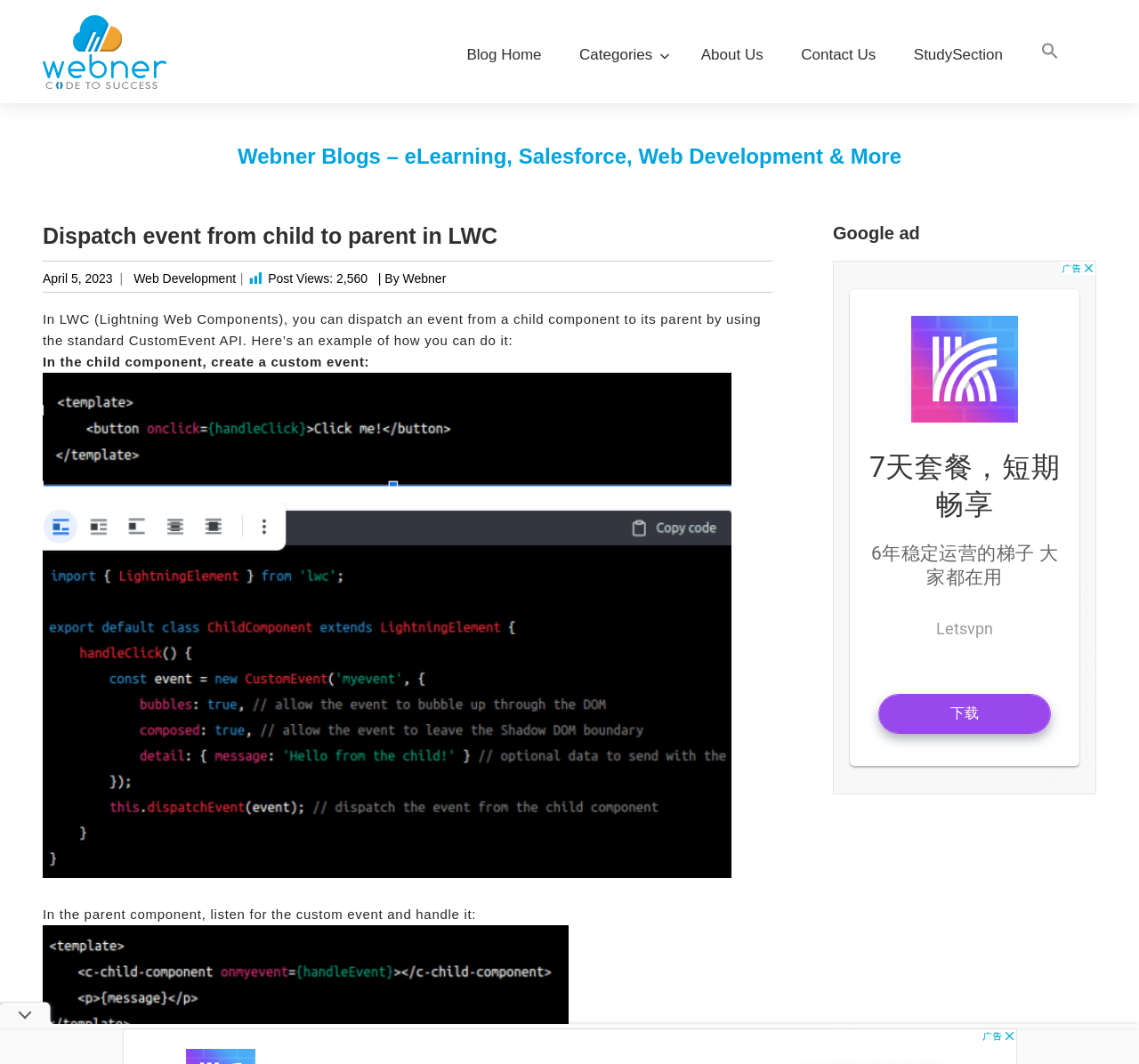Please identify the bounding box coordinates of the element that needs to be clicked to execute the following command: "Read the 'About Us' page". Provide the bounding box using four float numbers between 0 and 1, formatted as [left, top, right, bottom].

[0.615, 0.039, 0.67, 0.064]